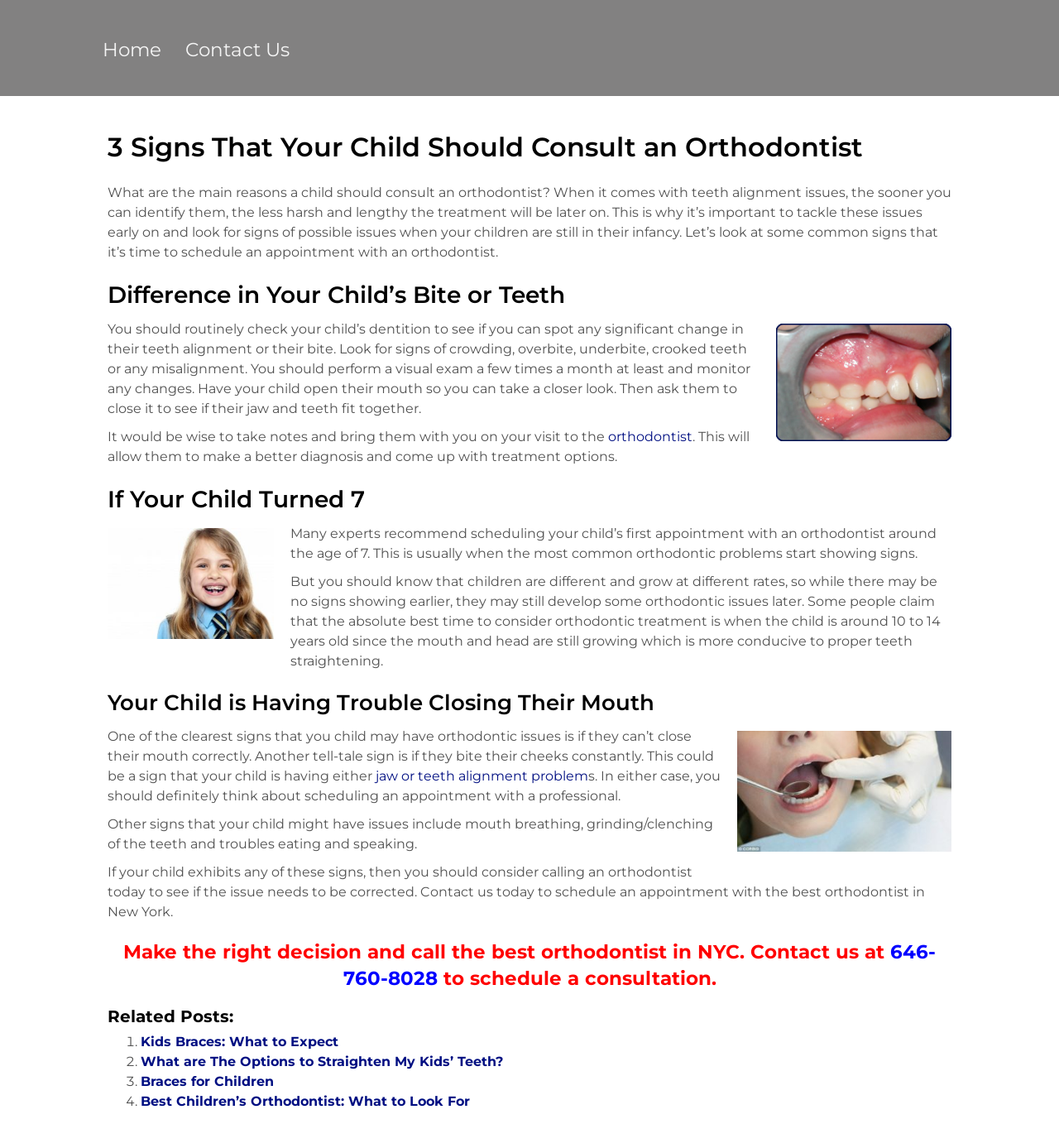How many related posts are listed at the bottom of the webpage?
Please provide a single word or phrase answer based on the image.

4